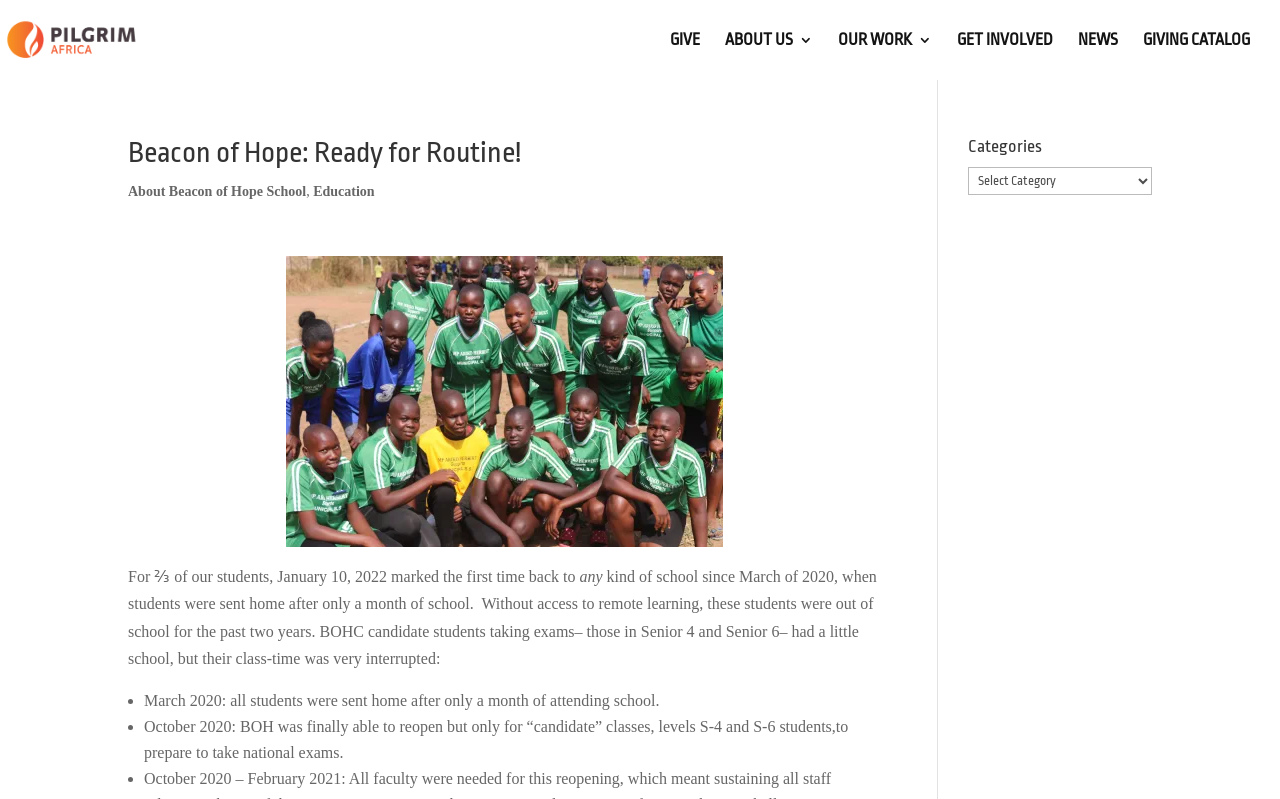Identify the bounding box coordinates of the section to be clicked to complete the task described by the following instruction: "Read the news". The coordinates should be four float numbers between 0 and 1, formatted as [left, top, right, bottom].

[0.842, 0.041, 0.873, 0.1]